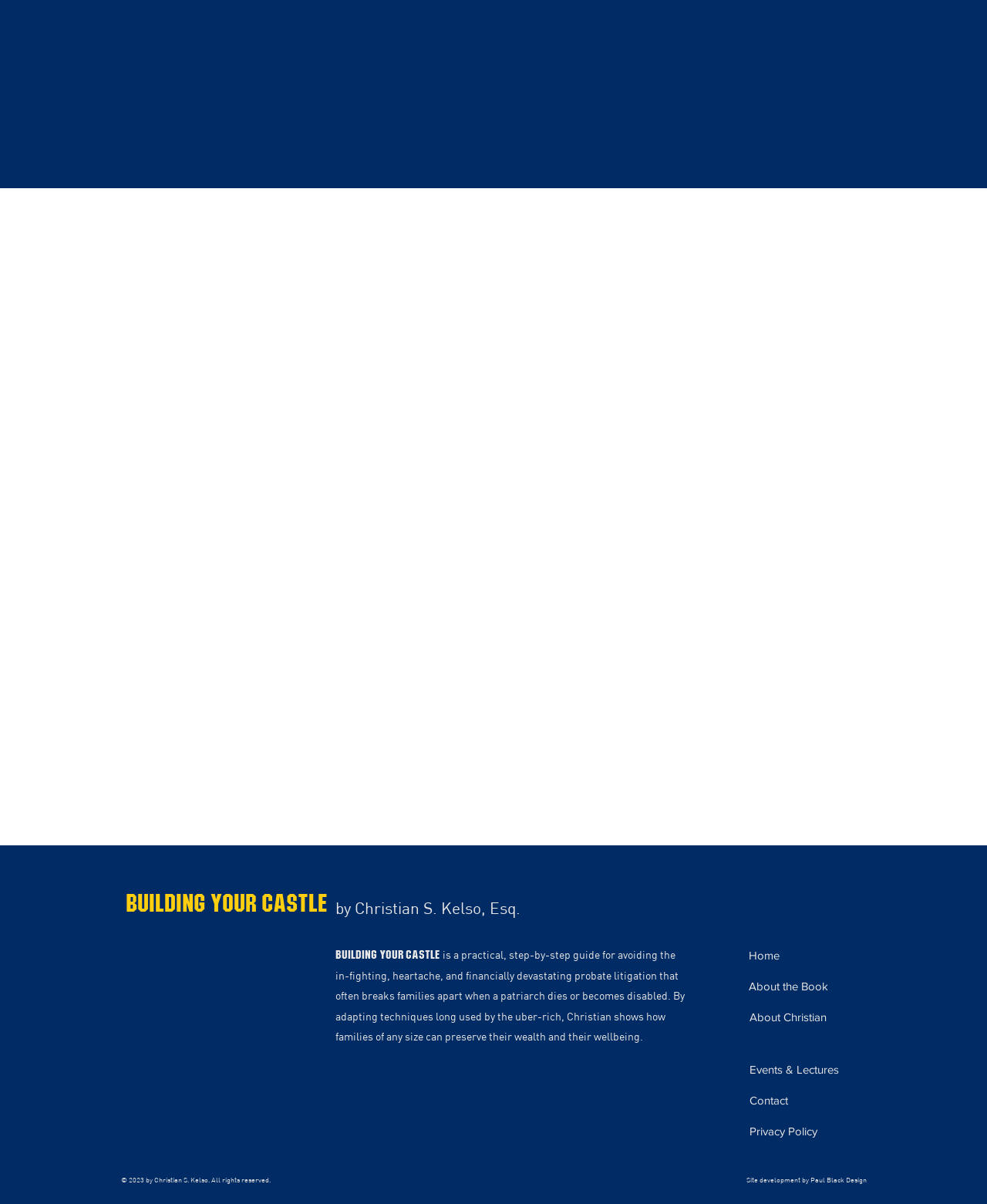Identify the bounding box coordinates for the element you need to click to achieve the following task: "Check the events and lectures". The coordinates must be four float values ranging from 0 to 1, formatted as [left, top, right, bottom].

[0.759, 0.875, 0.85, 0.901]